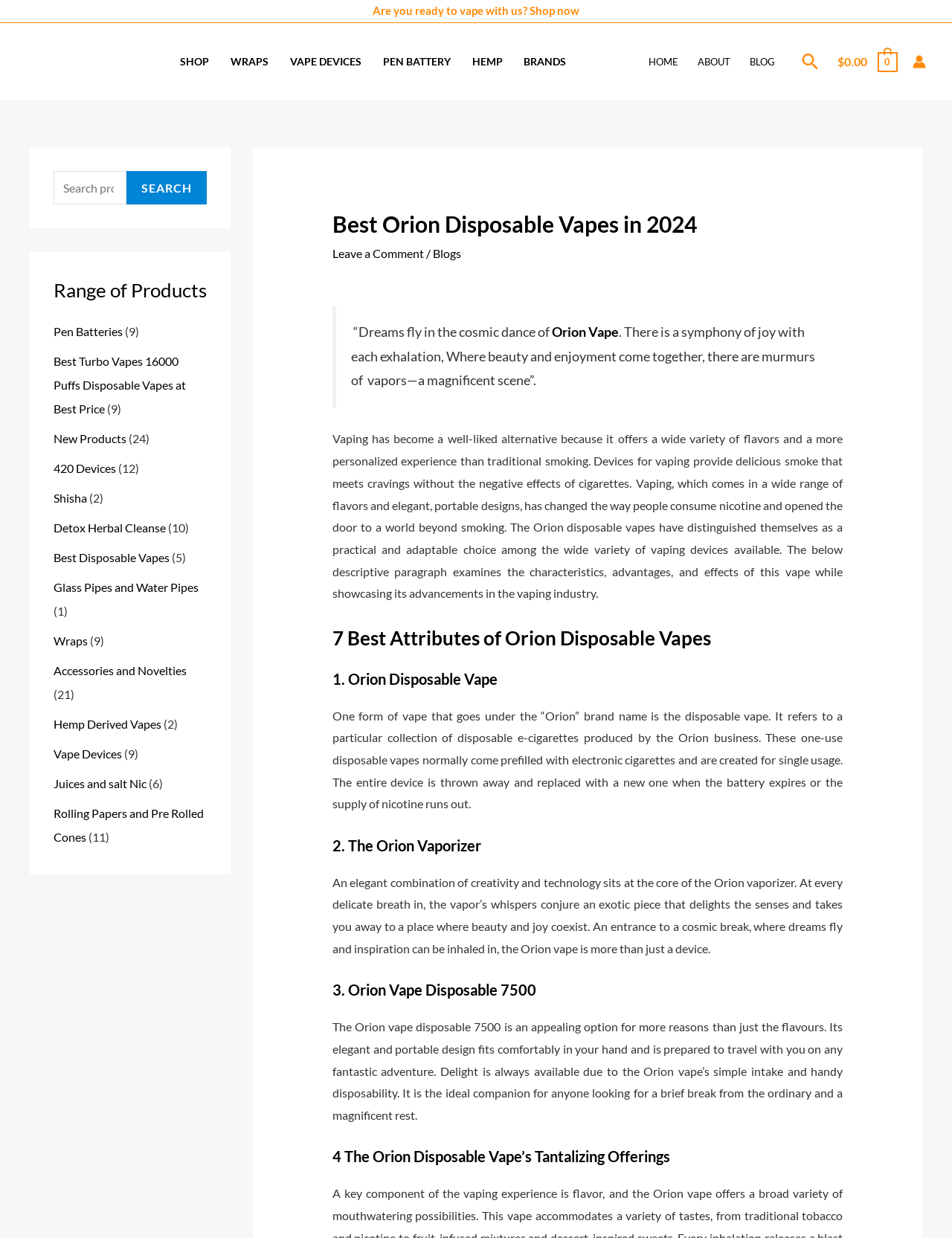How many attributes of Orion disposable vapes are described on the webpage?
Using the image, provide a detailed and thorough answer to the question.

The webpage has a section titled '7 Best Attributes of Orion Disposable Vapes', which suggests that there are seven attributes of these vapes described on the webpage.